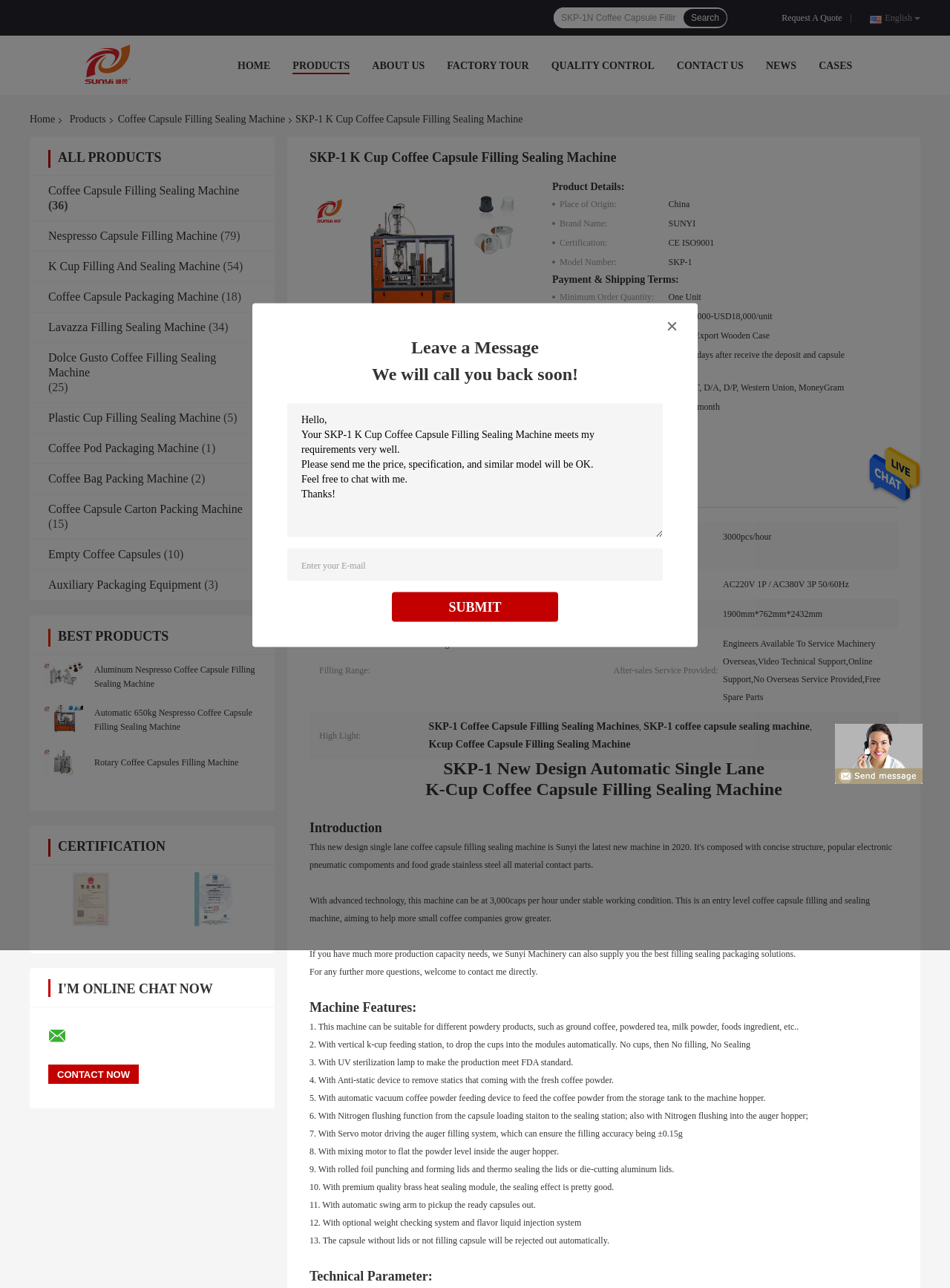What type of machine is featured on the webpage?
Please answer the question with as much detail as possible using the screenshot.

The webpage features a Coffee Capsule Filling Sealing Machine, as indicated by the heading 'SKP-1 K Cup Coffee Capsule Filling Sealing Machine' and the various links and images related to coffee capsule filling and sealing machines.